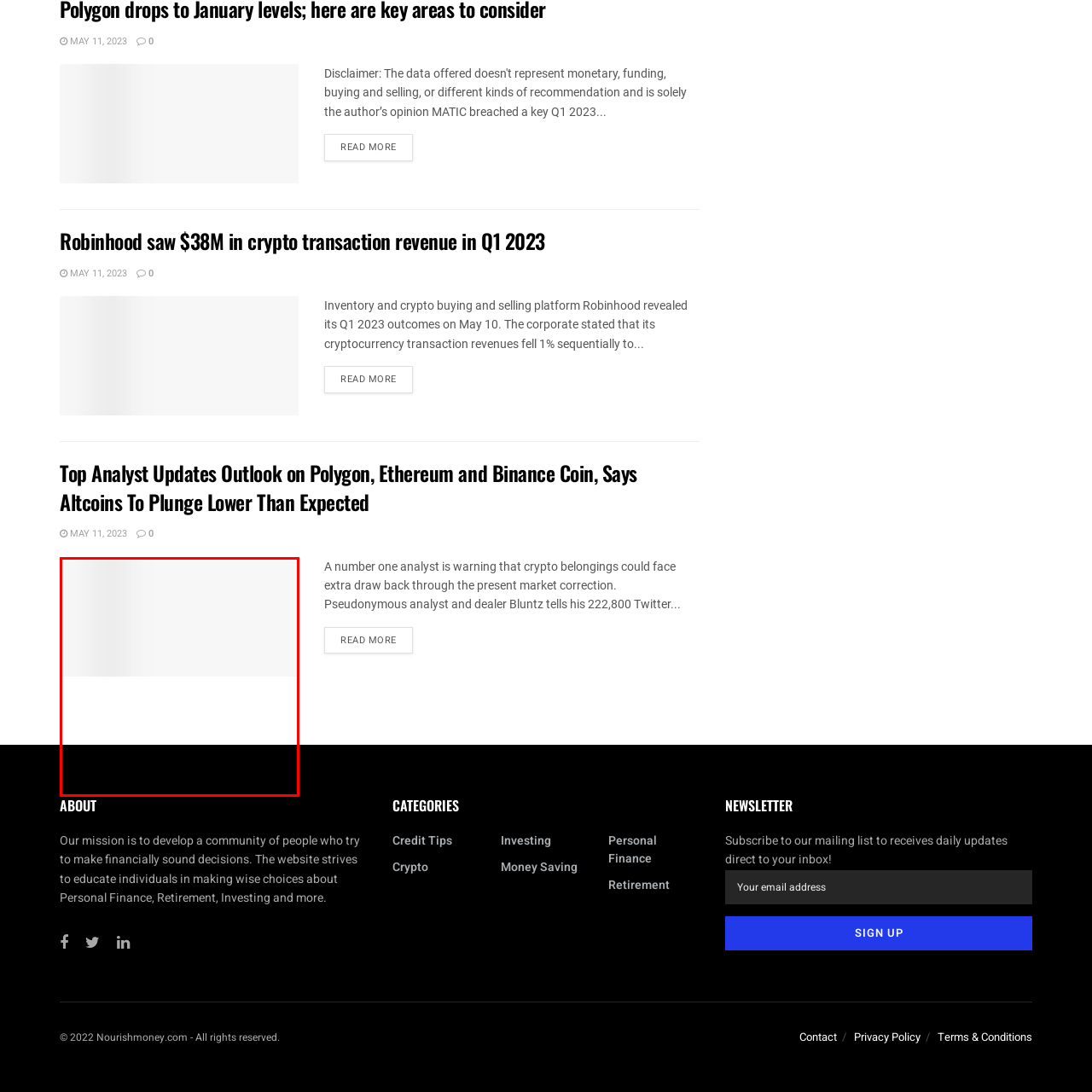Direct your gaze to the image circumscribed by the red boundary and deliver a thorough answer to the following question, drawing from the image's details: 
What is the purpose of the article?

The purpose of the article is to provide market insights and predictions to investors and traders in the cryptocurrency space, as it discusses the potential downturns in popular altcoins and emphasizes the importance of understanding market trends.